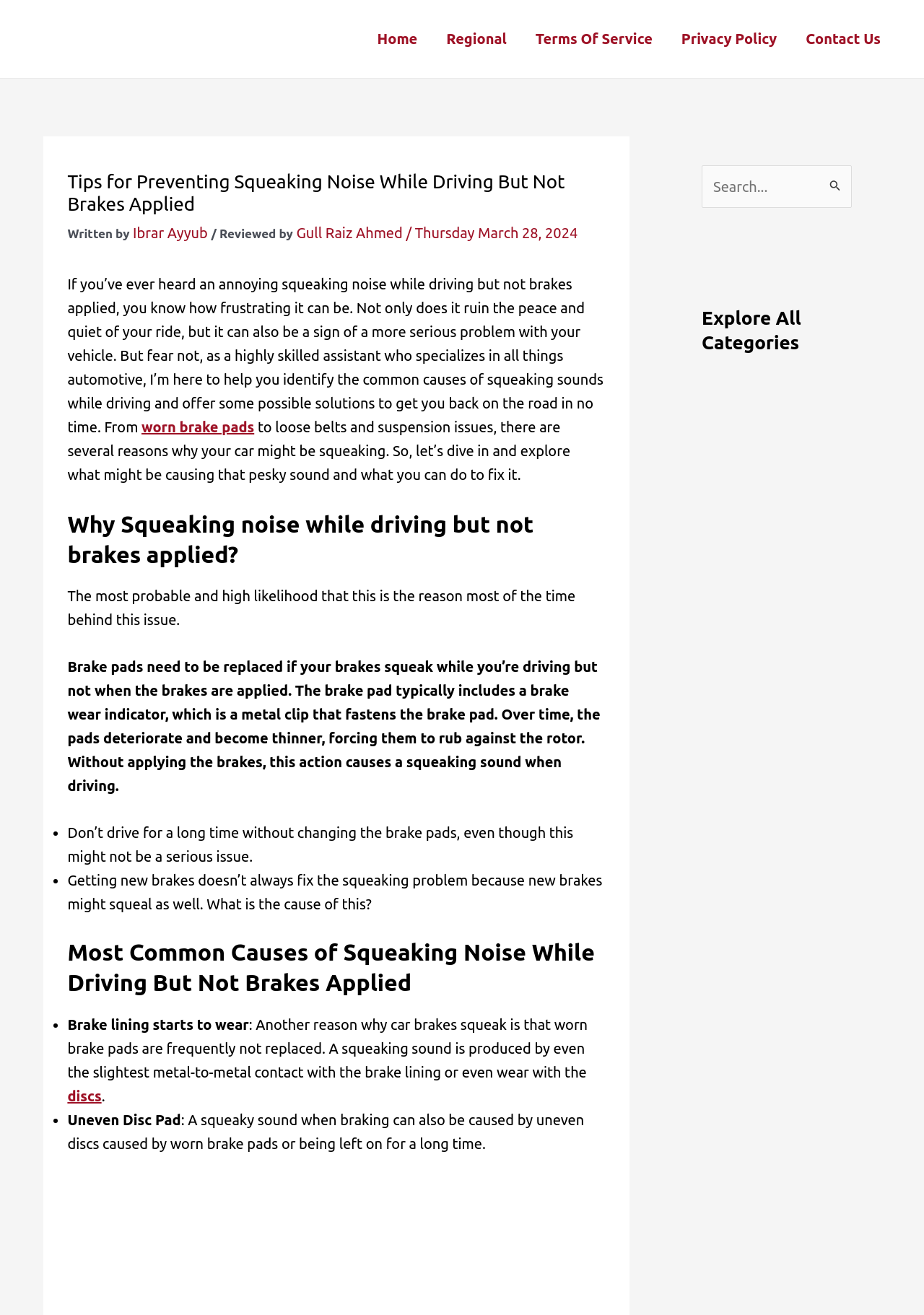What is the reason for squeaking noise while driving but not brakes applied?
Answer the question with as much detail as possible.

According to the article, one of the reasons for squeaking noise while driving but not brakes applied is worn brake pads, which is mentioned in the section 'Why Squeaking noise while driving but not brakes applied?'.